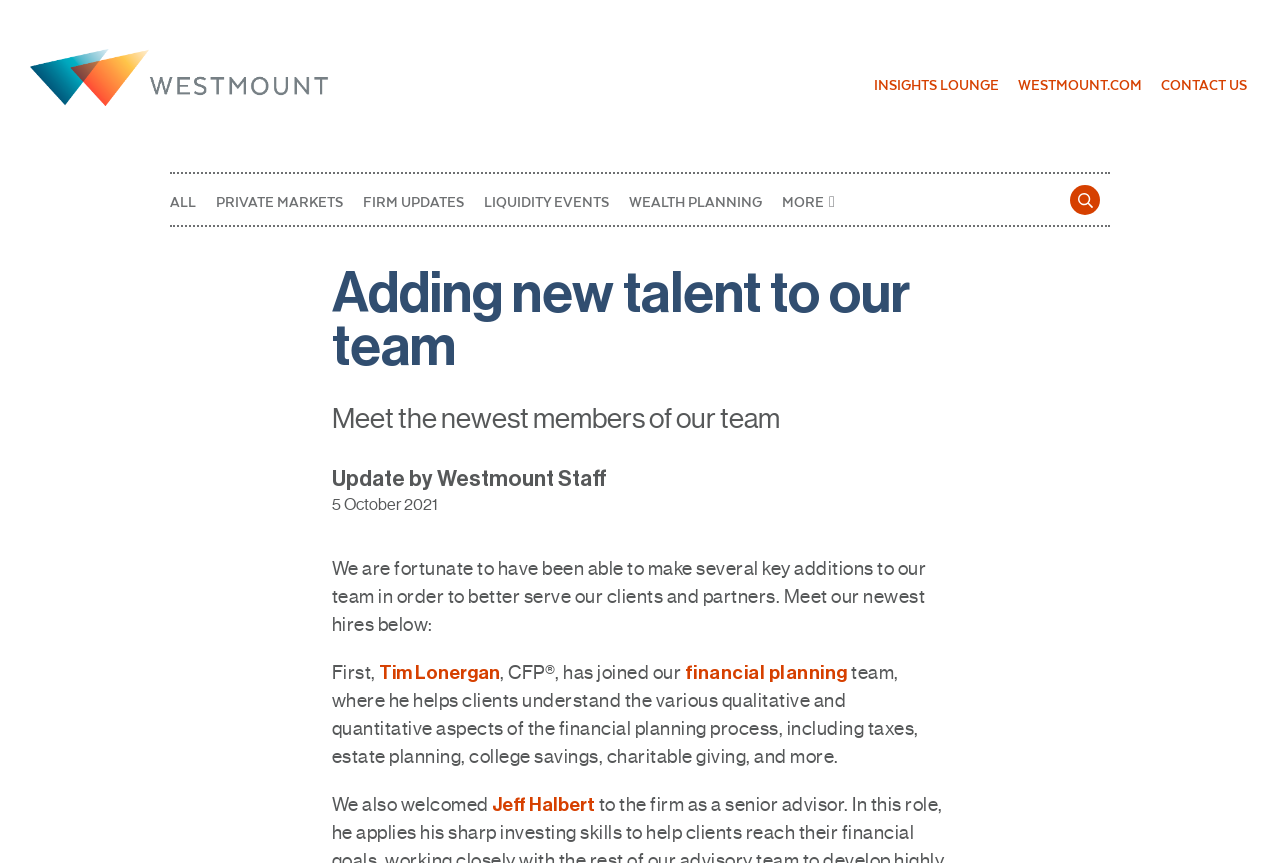Identify the bounding box for the element characterized by the following description: "Private markets".

[0.169, 0.22, 0.268, 0.247]